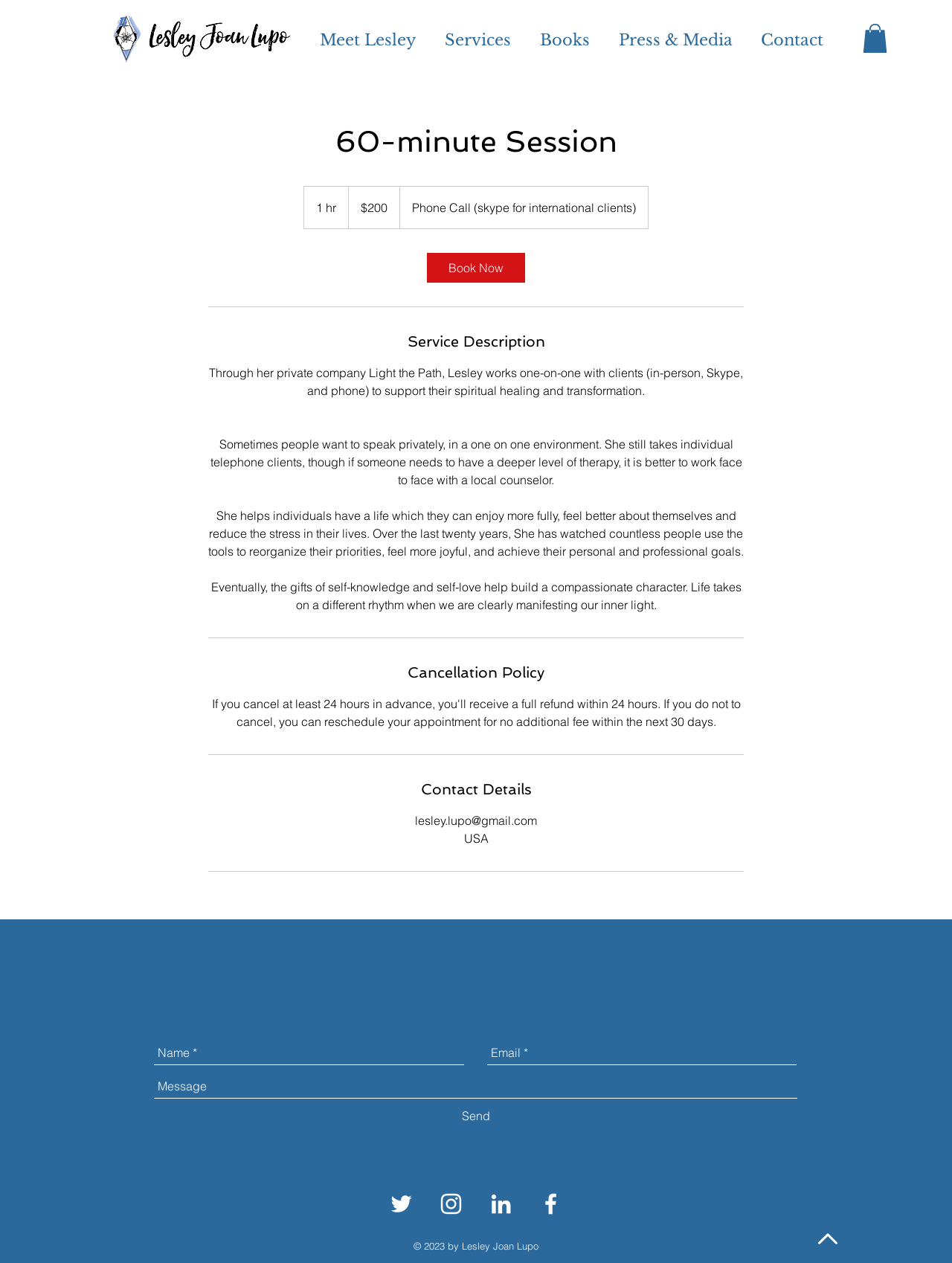What is the purpose of Lesley's private company?
Analyze the image and deliver a detailed answer to the question.

I found the answer by reading the service description, which states that Lesley works one-on-one with clients to support their spiritual healing and transformation through her private company Light the Path.